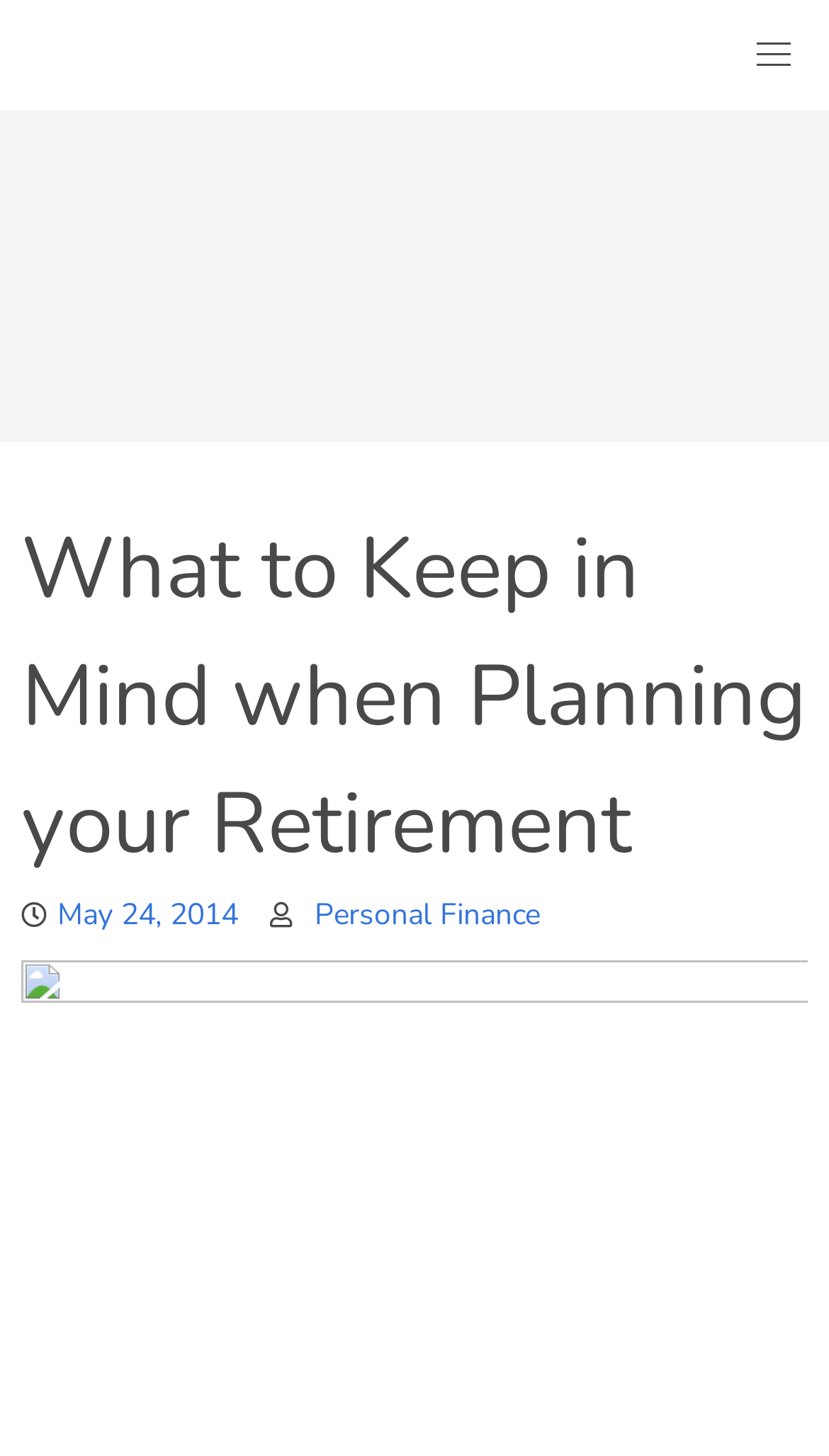Is the navigation menu expanded?
Please describe in detail the information shown in the image to answer the question.

I found a button element with the property 'expanded' set to False, which suggests that the navigation menu is not expanded.